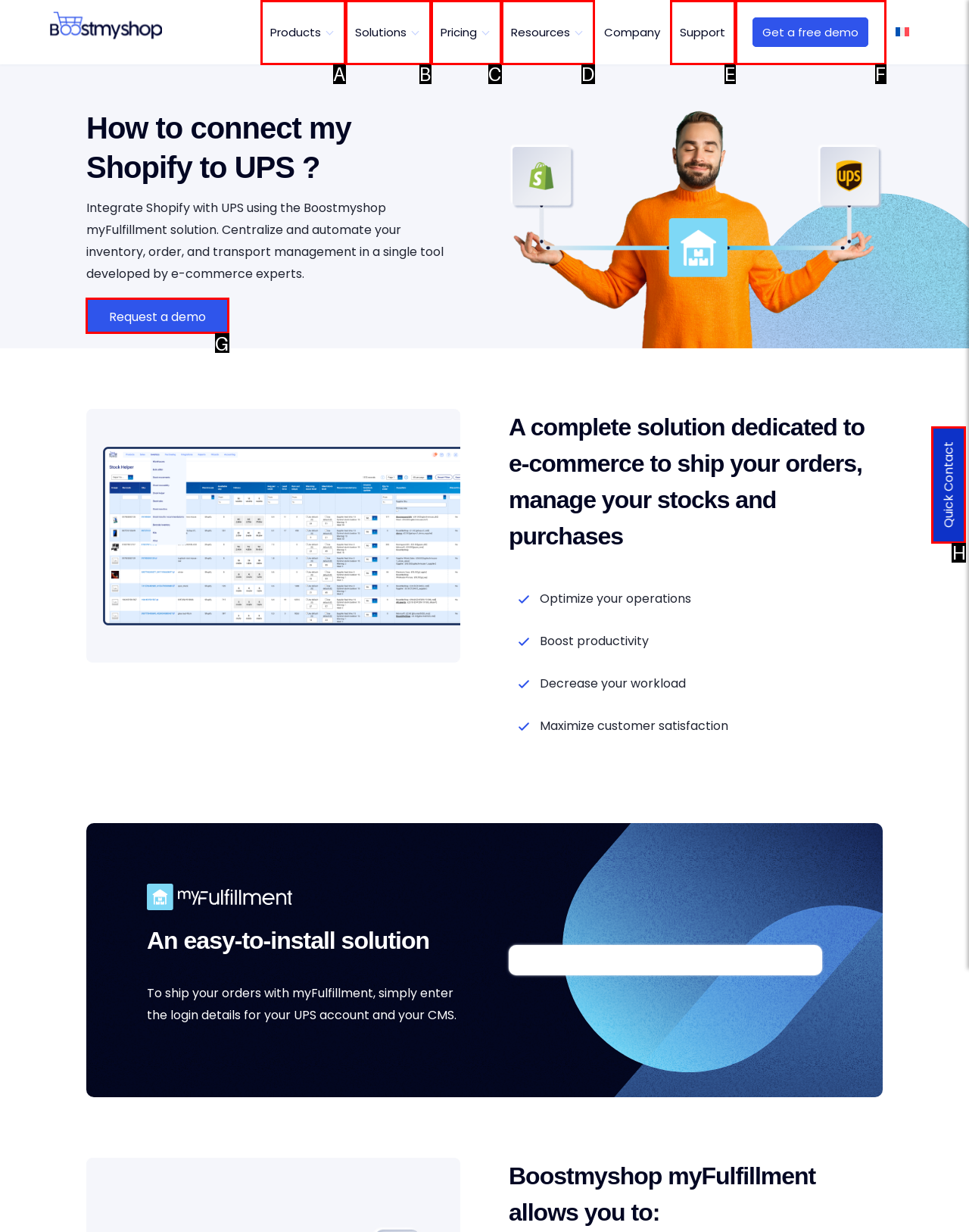Indicate the UI element to click to perform the task: Request a demo. Reply with the letter corresponding to the chosen element.

G